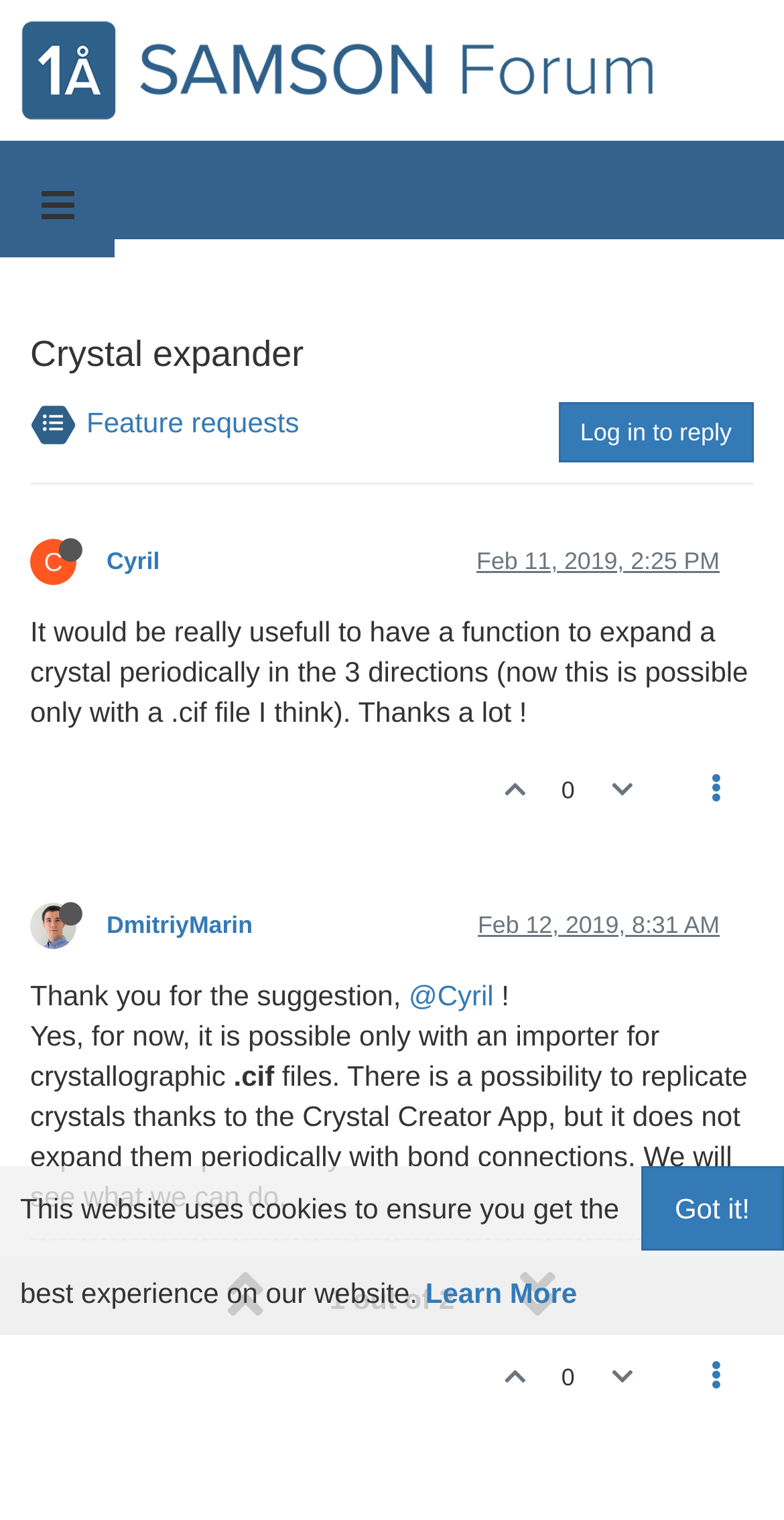Who replied to Cyril?
Using the image, give a concise answer in the form of a single word or short phrase.

DmitriyMarin